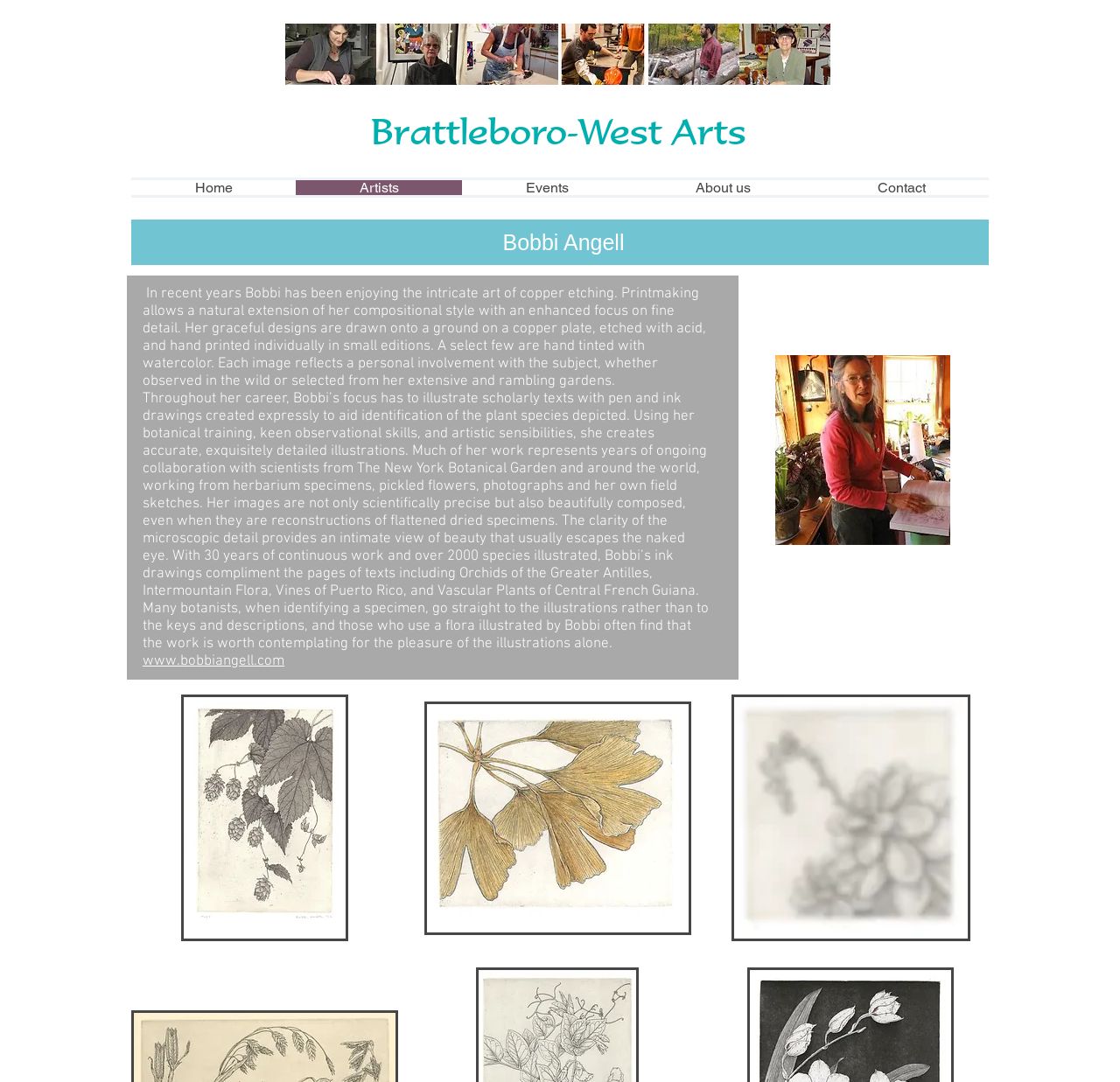Provide the bounding box coordinates for the UI element that is described by this text: "Home". The coordinates should be in the form of four float numbers between 0 and 1: [left, top, right, bottom].

[0.117, 0.167, 0.264, 0.18]